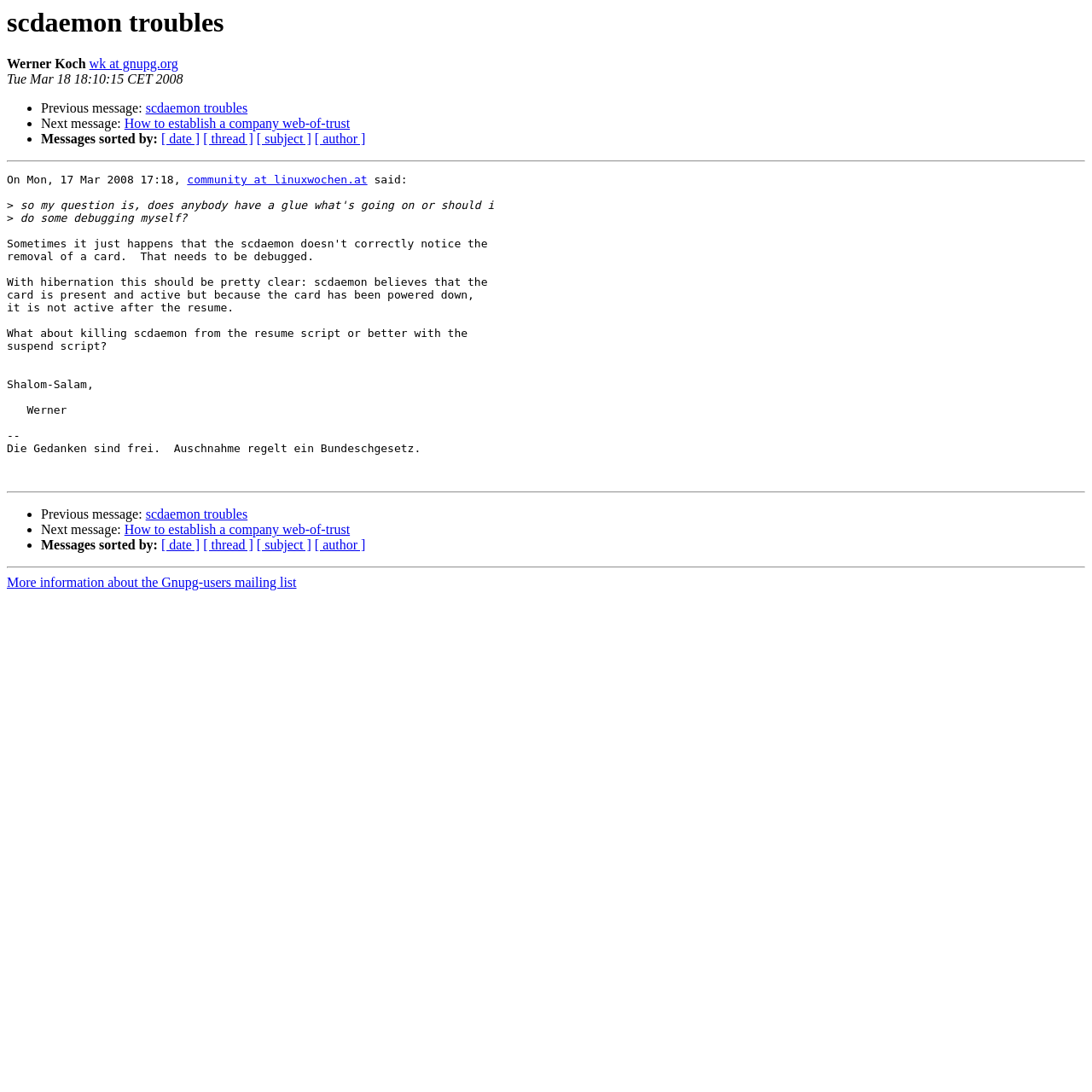Find the bounding box coordinates of the area that needs to be clicked in order to achieve the following instruction: "Read more information about the Gnupg-users mailing list". The coordinates should be specified as four float numbers between 0 and 1, i.e., [left, top, right, bottom].

[0.006, 0.527, 0.271, 0.54]